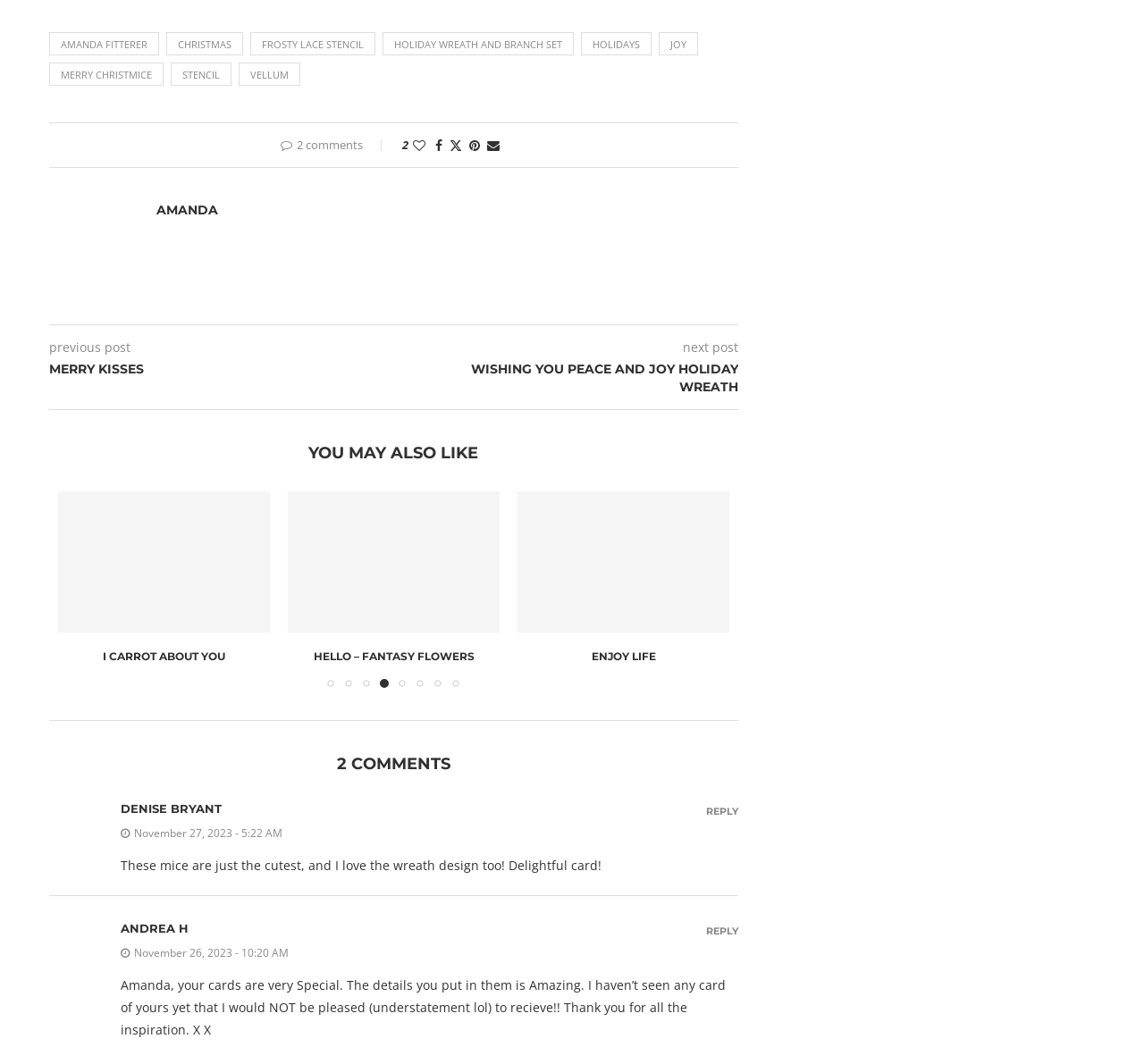Based on the image, provide a detailed response to the question:
Who wrote the first comment?

I found the author of the first comment by looking at the first comment section and finding the text 'DENISE BRYANT' which is the name of the commenter.